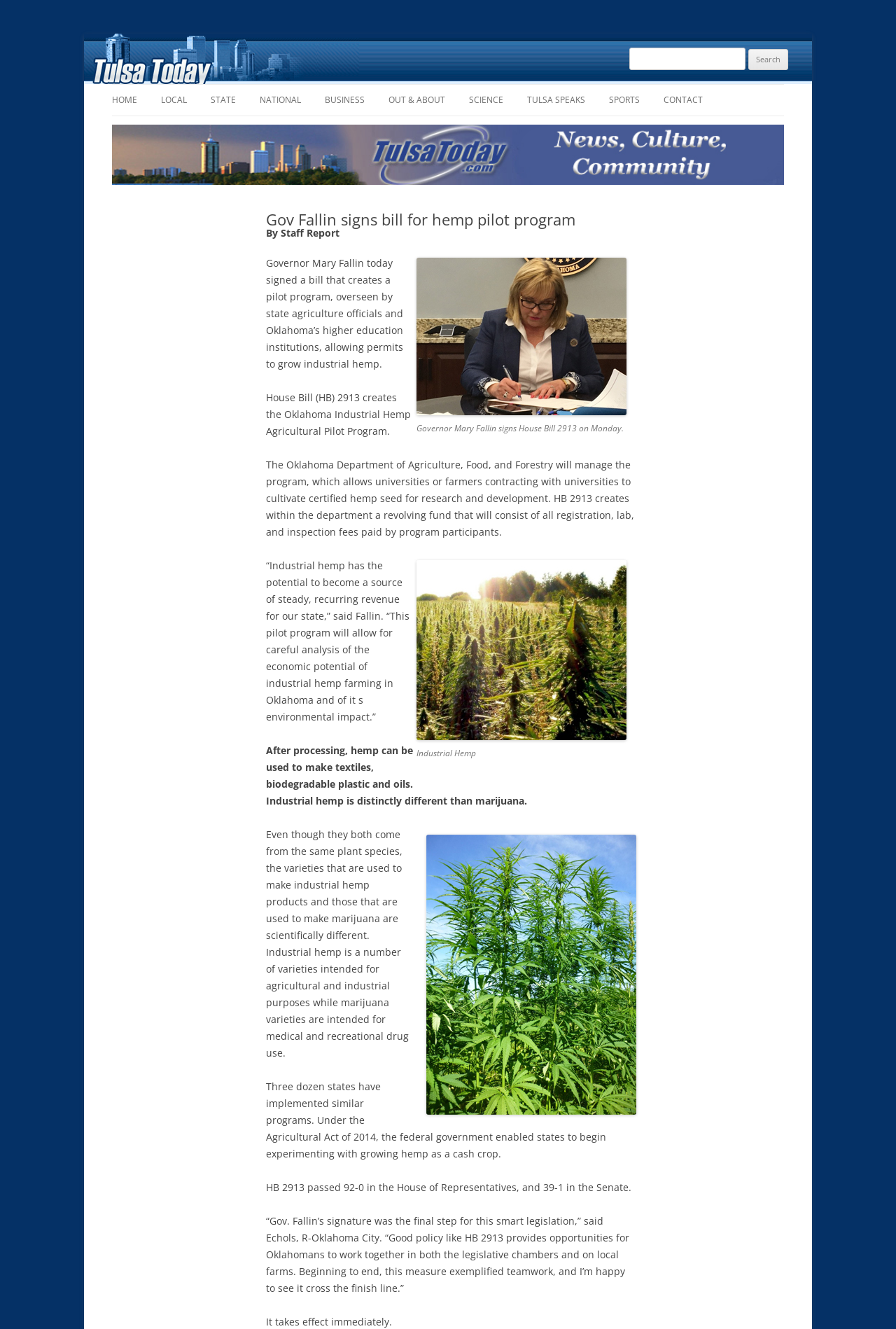Determine the bounding box coordinates of the UI element described by: "Business".

[0.362, 0.064, 0.407, 0.087]